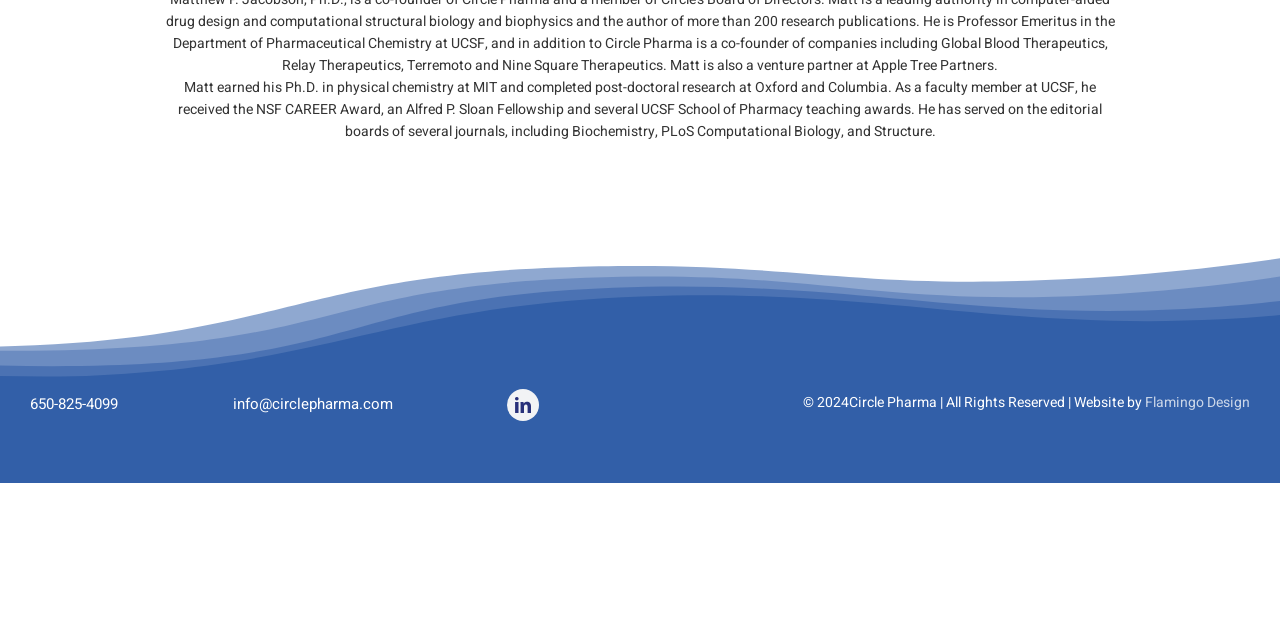Given the element description "Flamingo Design", identify the bounding box of the corresponding UI element.

[0.895, 0.612, 0.977, 0.645]